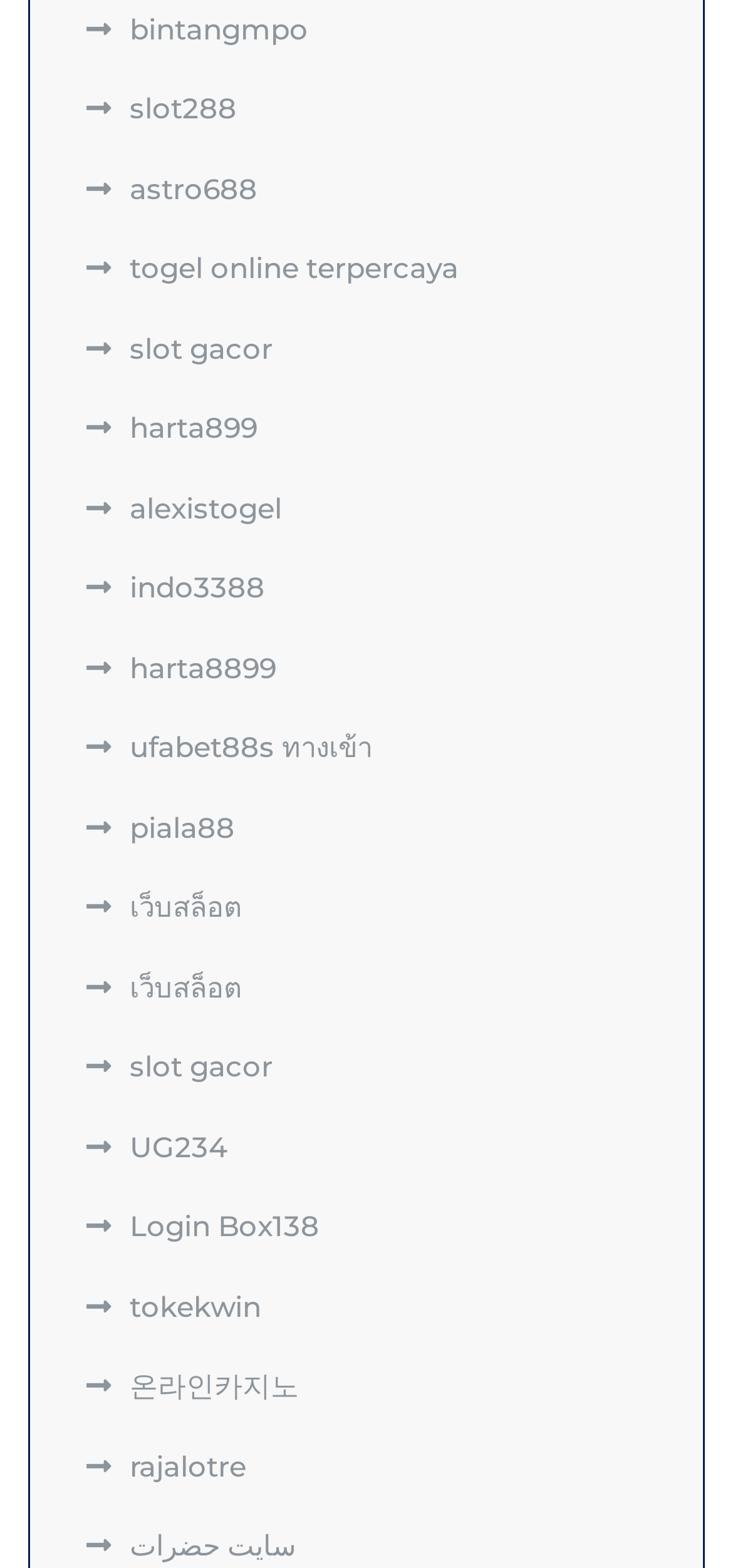Identify the bounding box coordinates of the area you need to click to perform the following instruction: "access togel online terpercaya".

[0.118, 0.159, 0.626, 0.182]